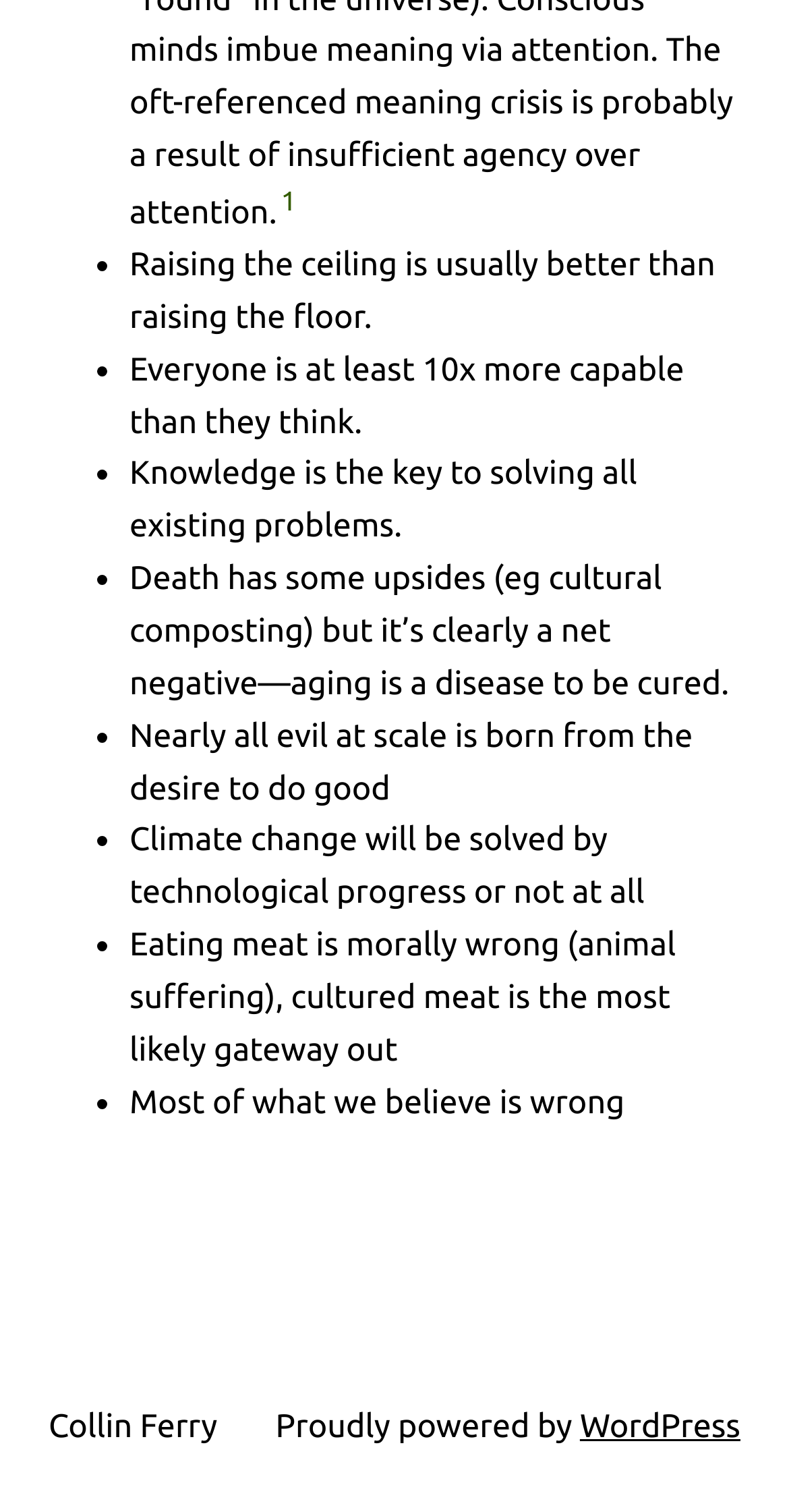Respond to the following question with a brief word or phrase:
What is the last list item about?

Most of what we believe is wrong